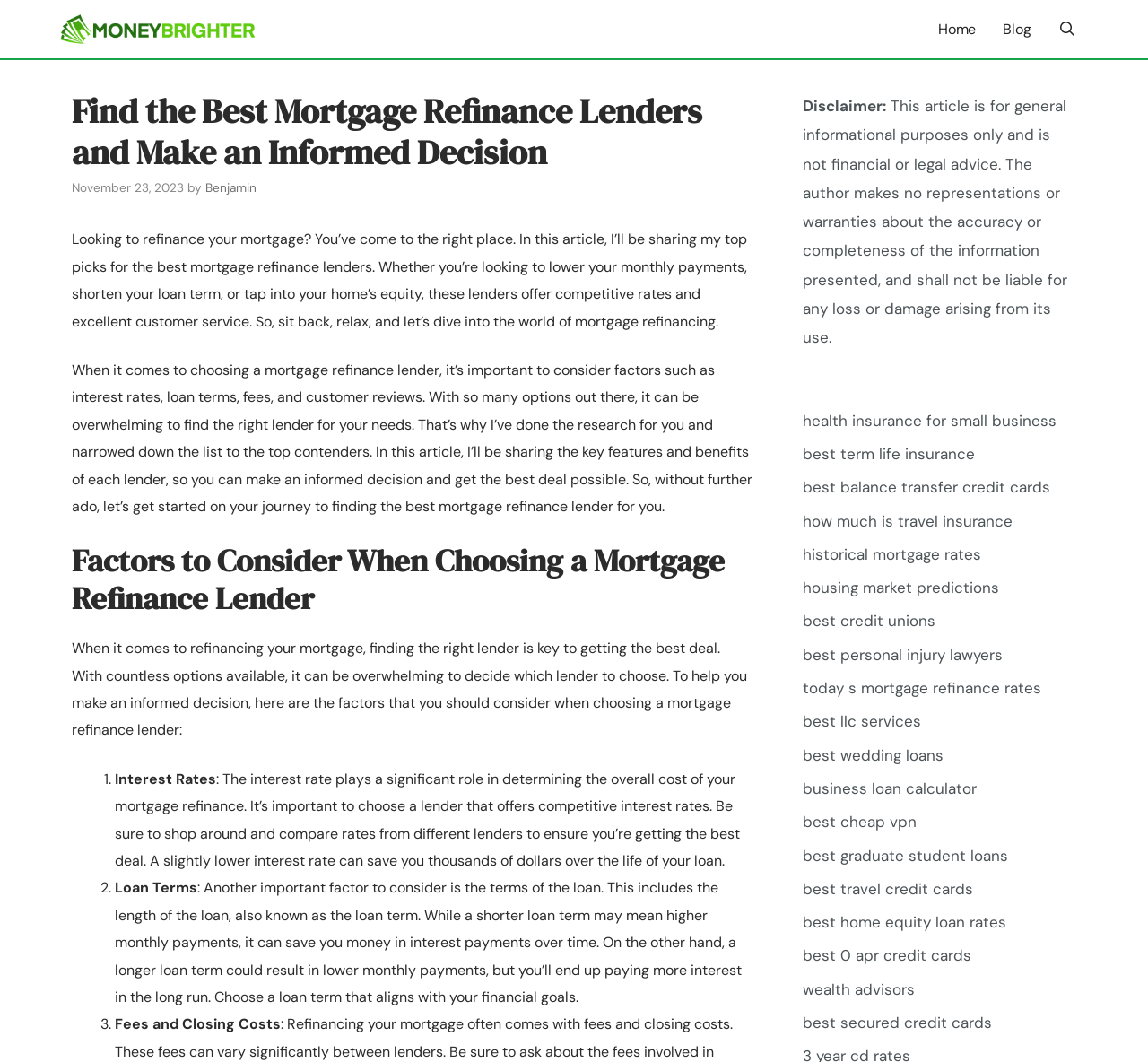Please find the bounding box coordinates of the element that you should click to achieve the following instruction: "Click on the 'health insurance for small business' link". The coordinates should be presented as four float numbers between 0 and 1: [left, top, right, bottom].

[0.699, 0.387, 0.92, 0.405]